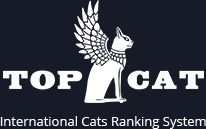Using the information shown in the image, answer the question with as much detail as possible: What is the focus of the International Cats Ranking System?

The focus of the International Cats Ranking System is on cat breed classification and evaluation, as indicated by the phrase 'International Cats Ranking System' beneath the title 'TOP CAT'.